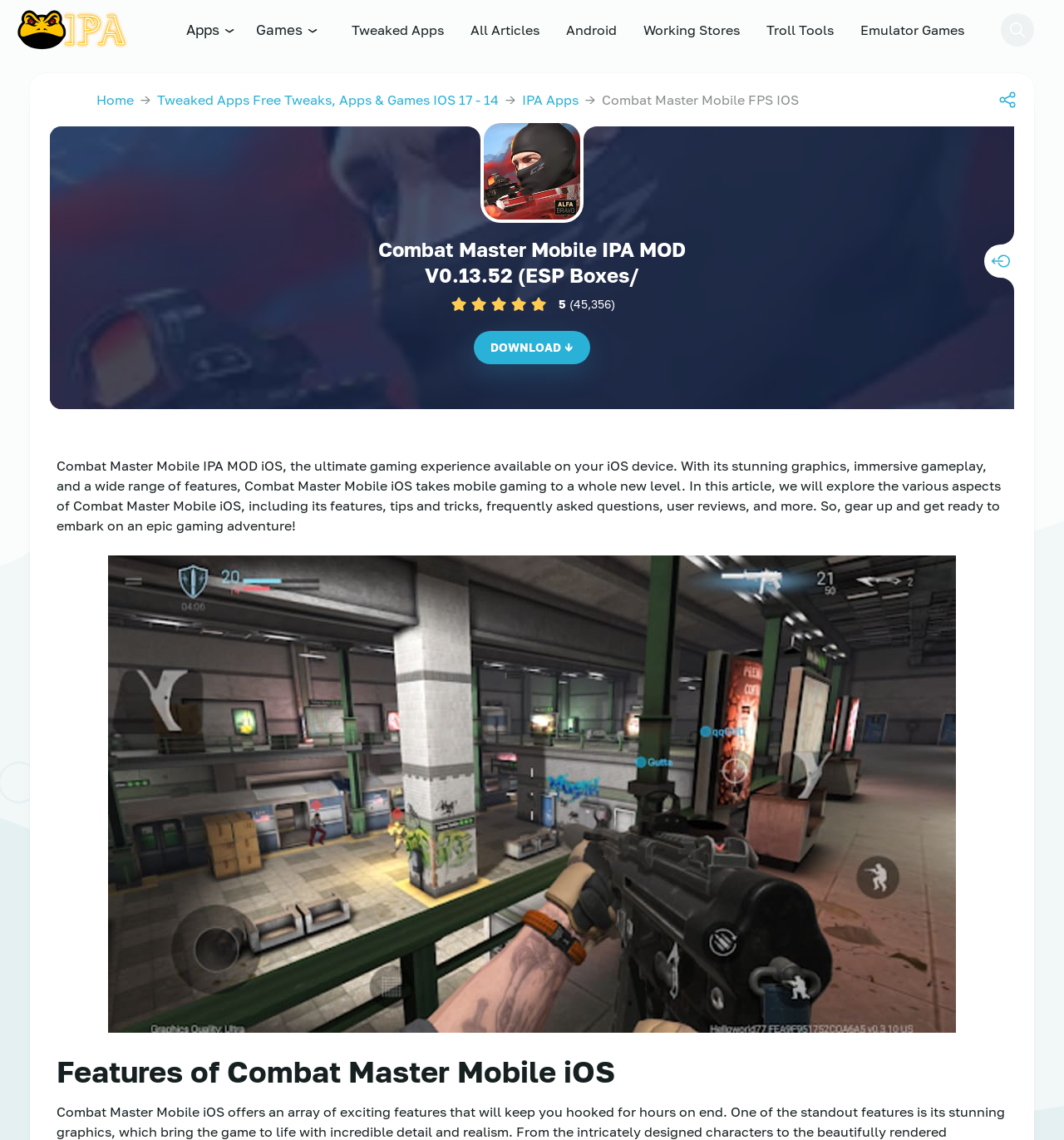What is the main heading of this webpage? Please extract and provide it.

Combat Master Mobile IPA MOD V0.13.52 (ESP Boxes/ Lines/Distance) iOS